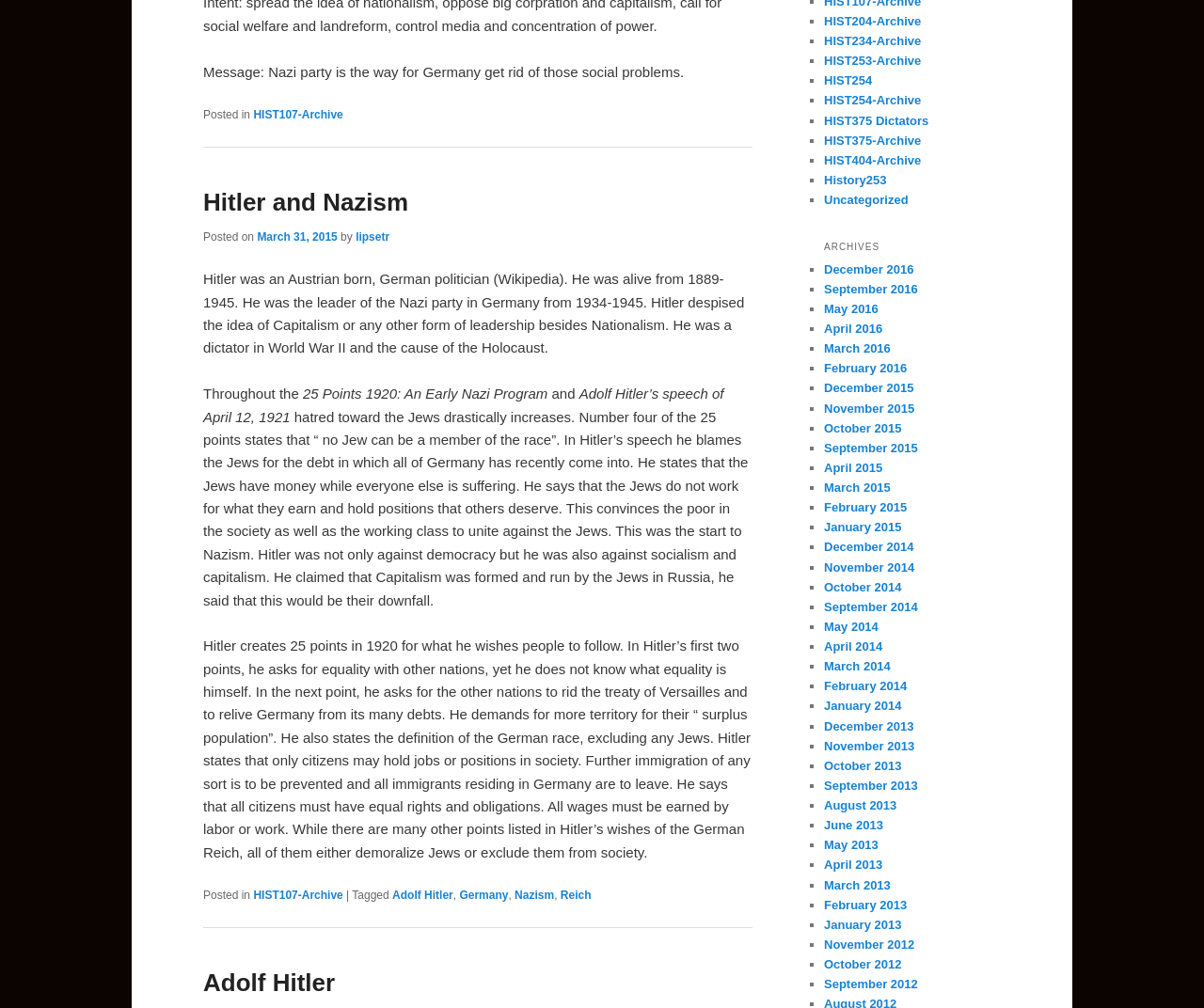Show the bounding box coordinates for the element that needs to be clicked to execute the following instruction: "Go to the archive 'HIST107-Archive'". Provide the coordinates in the form of four float numbers between 0 and 1, i.e., [left, top, right, bottom].

[0.21, 0.108, 0.285, 0.121]